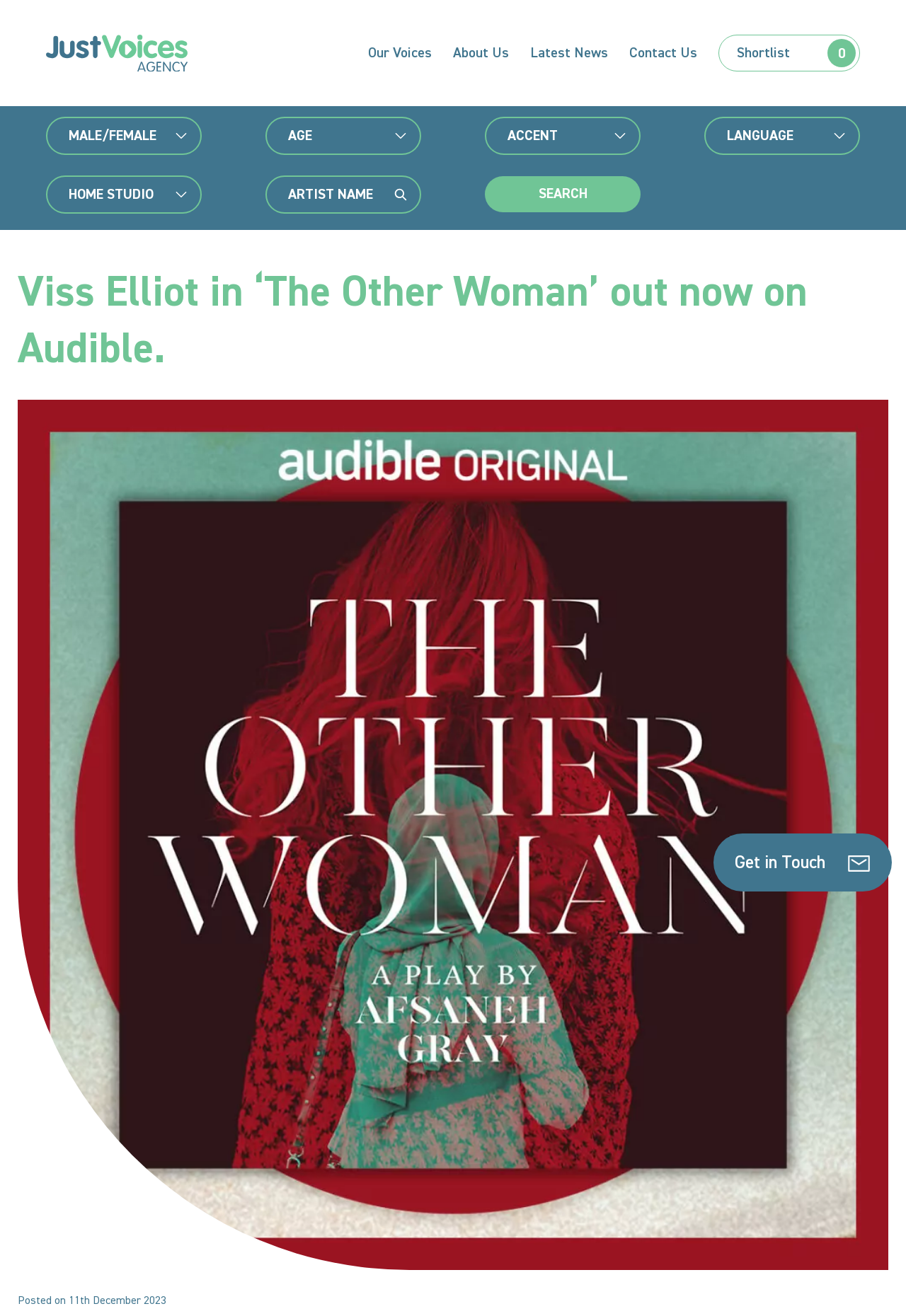Answer the question below using just one word or a short phrase: 
How many navigation links are there at the top?

5